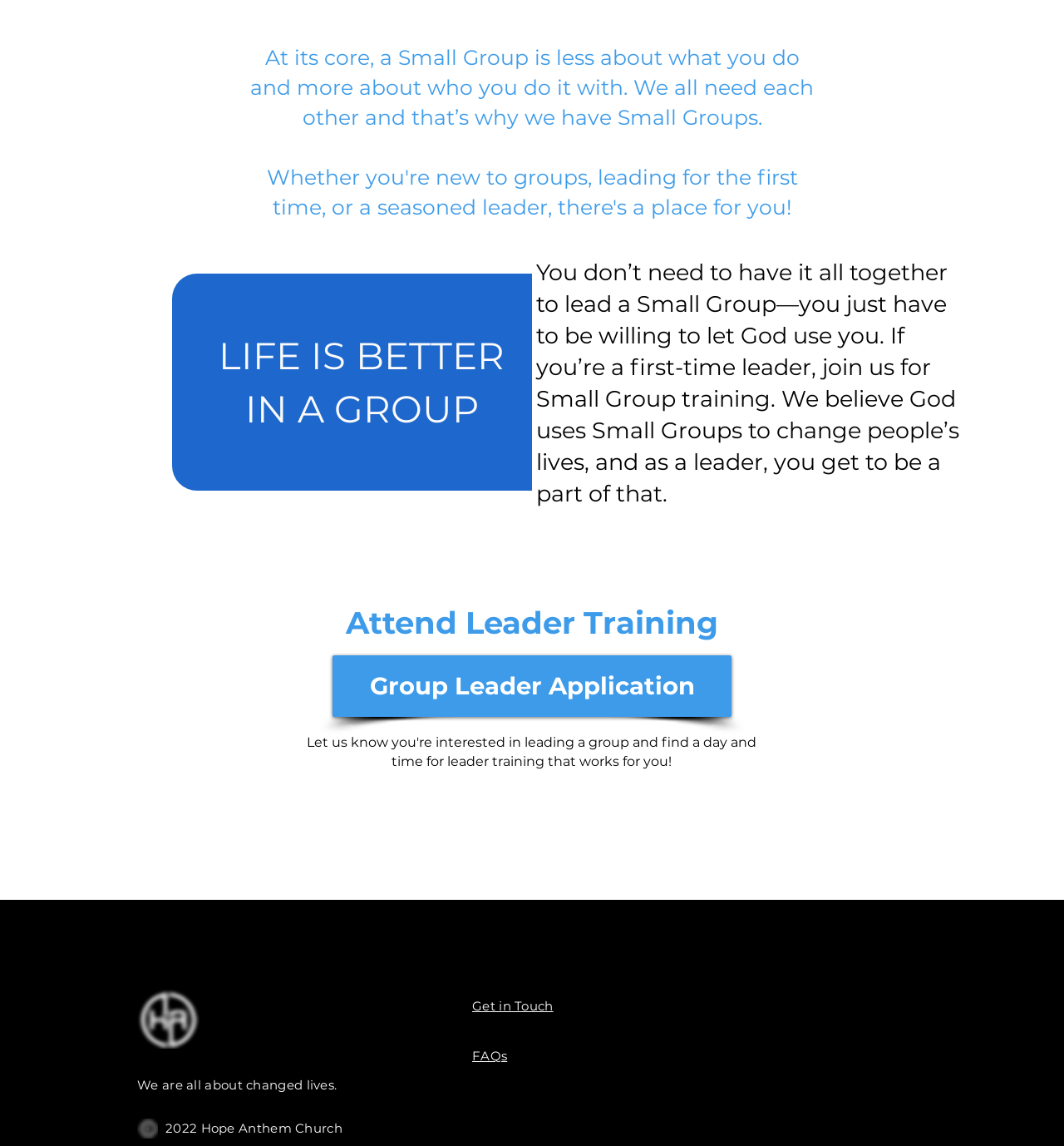Determine the bounding box coordinates of the UI element described by: "Group Leader Application".

[0.312, 0.572, 0.688, 0.626]